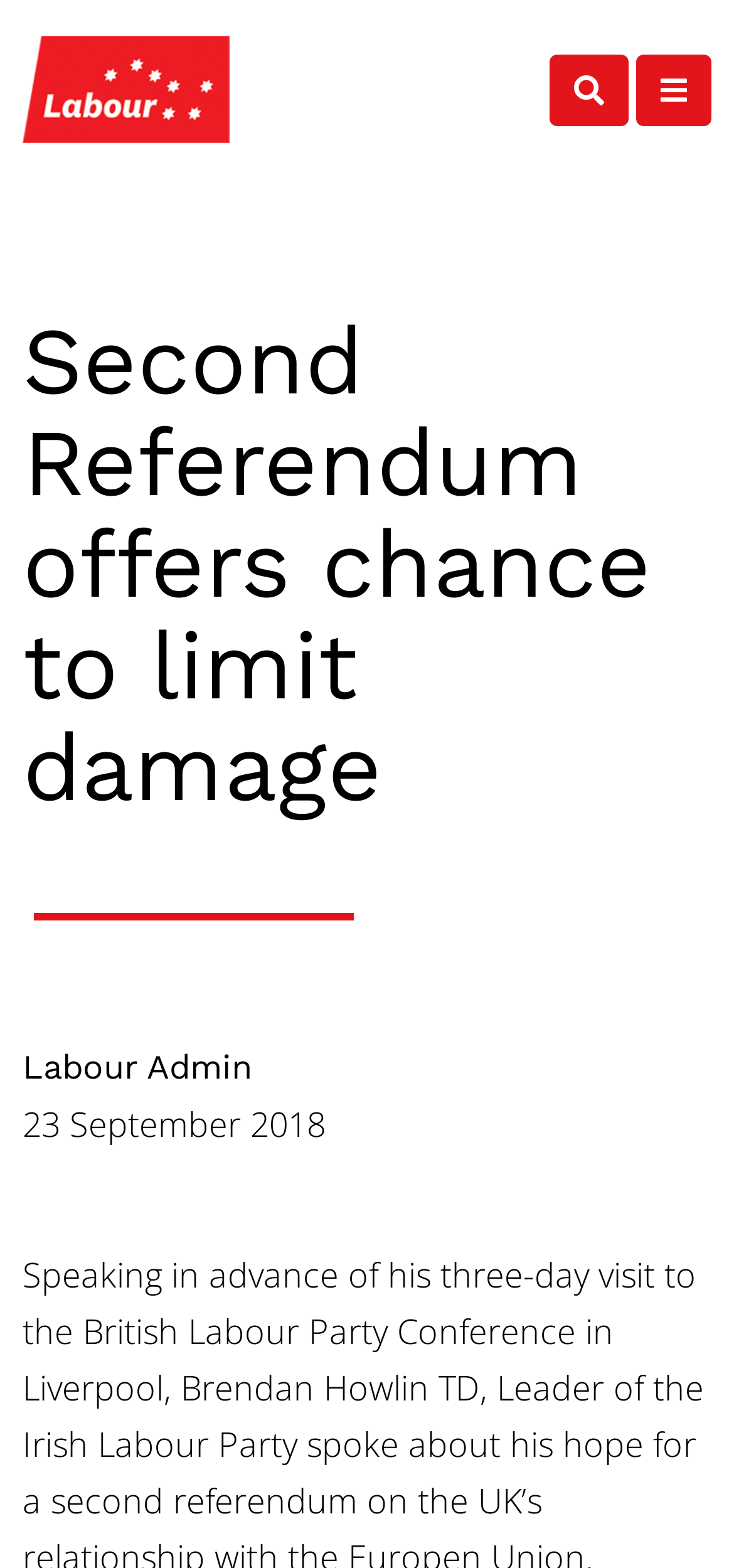For the following element description, predict the bounding box coordinates in the format (top-left x, top-left y, bottom-right x, bottom-right y). All values should be floating point numbers between 0 and 1. Description: alt="logo"

[0.031, 0.01, 0.313, 0.104]